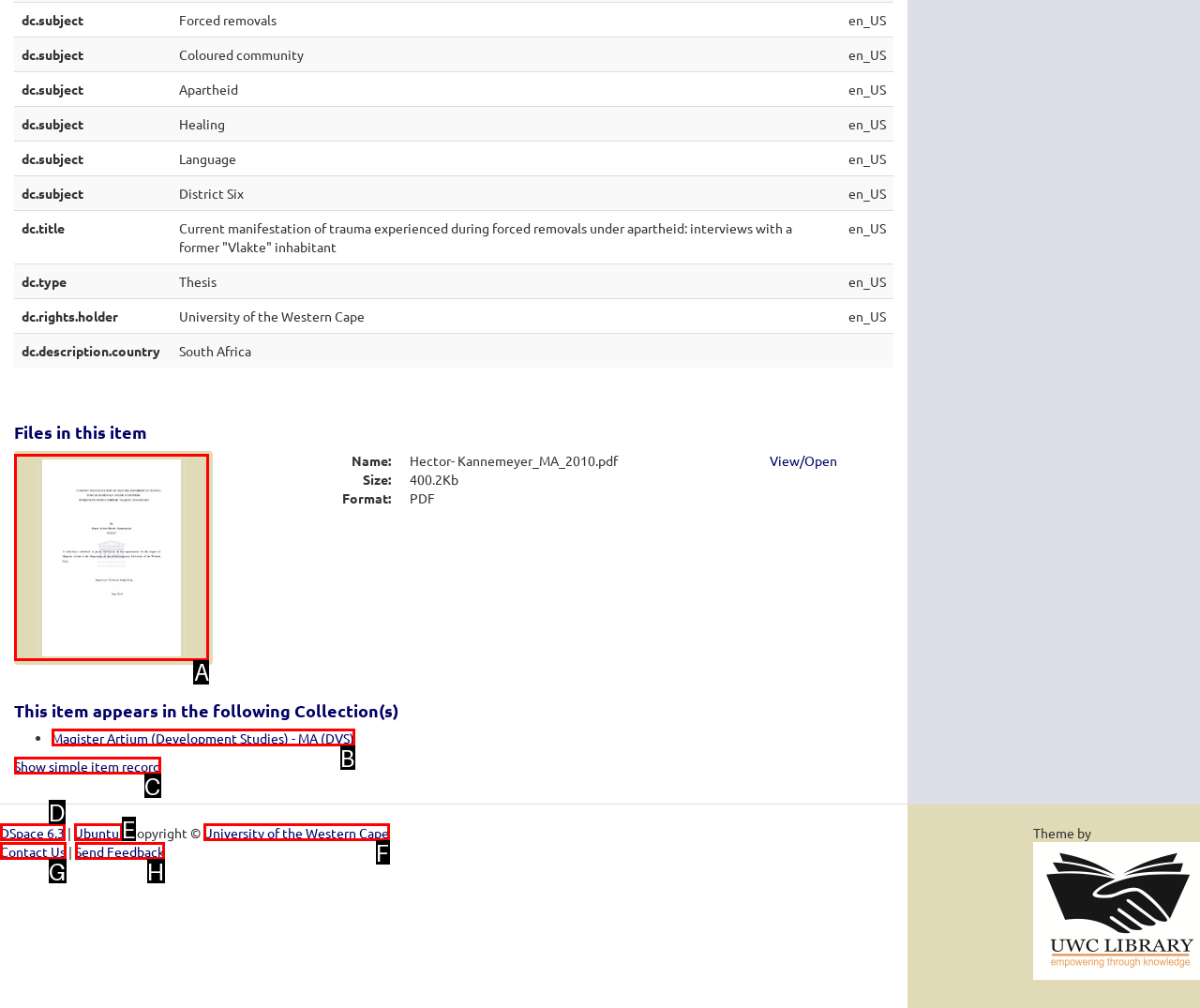Look at the highlighted elements in the screenshot and tell me which letter corresponds to the task: View the thumbnail.

A